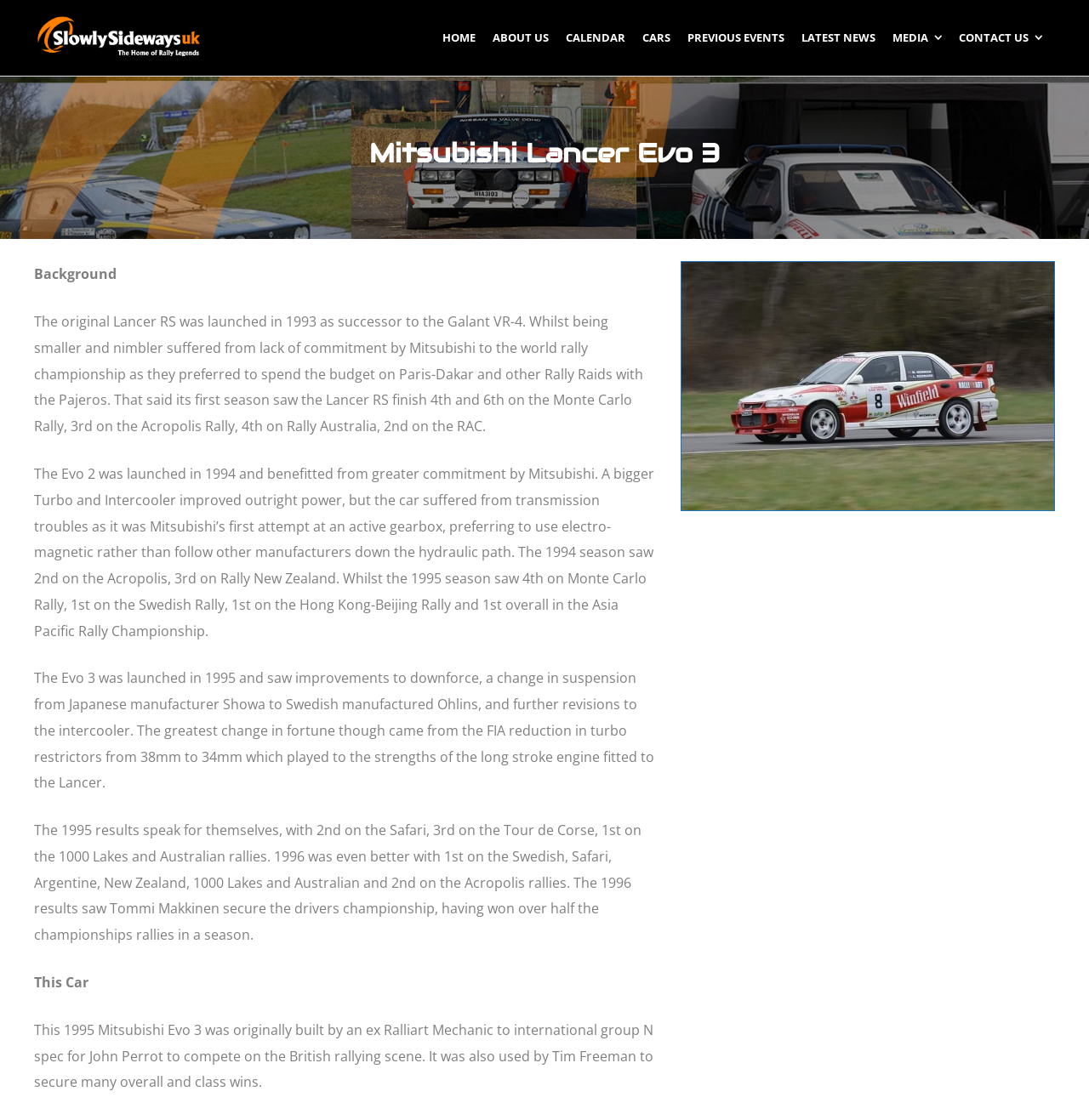What is the name of the championship won by Tommi Makkinen?
Kindly offer a comprehensive and detailed response to the question.

The name of the championship can be found in the text 'The 1996 results saw Tommi Makkinen secure the drivers championship...' which is located in the paragraph describing the car's achievements.